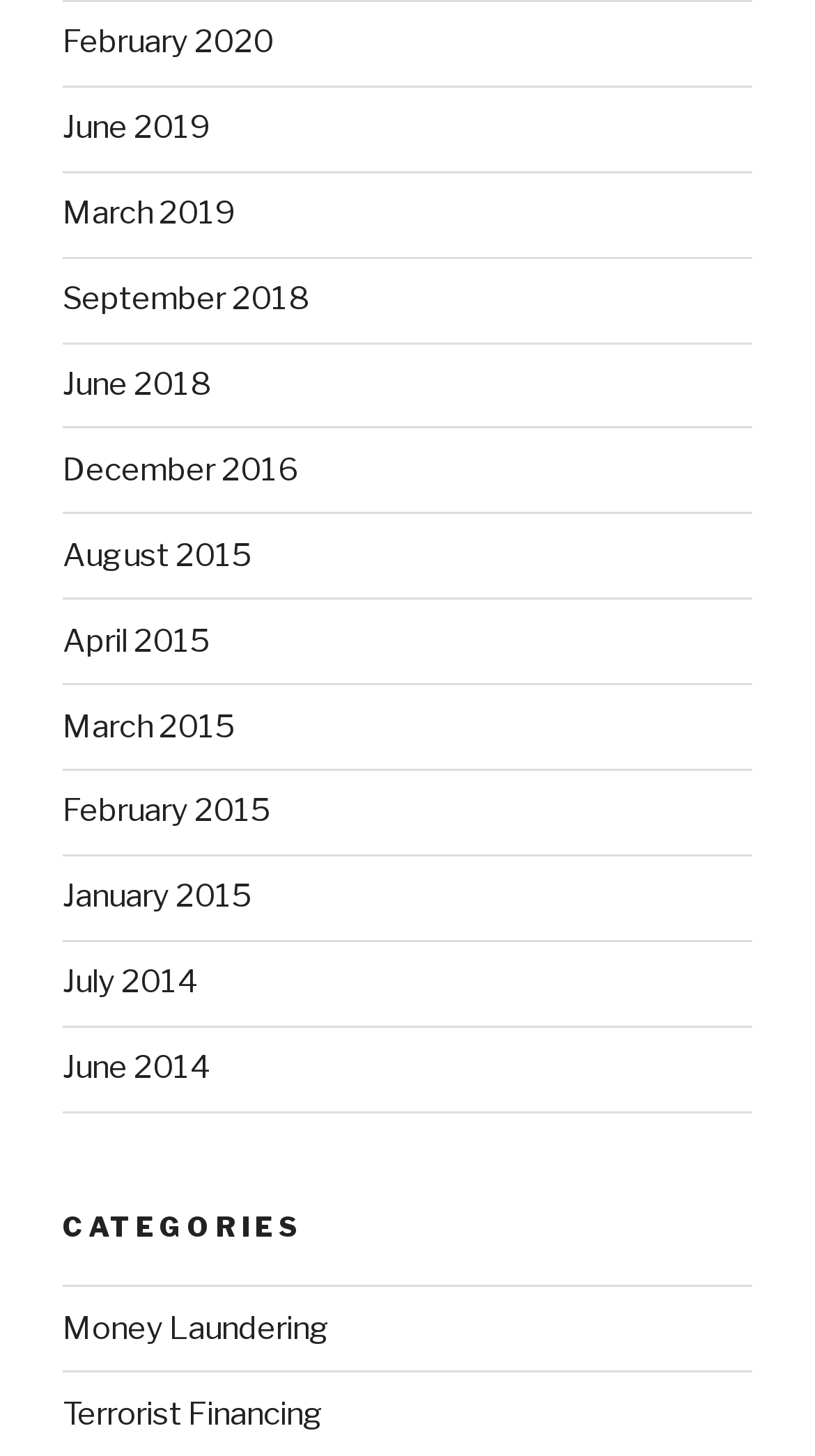What is the category below the archive links?
Please provide a single word or phrase as your answer based on the screenshot.

CATEGORIES